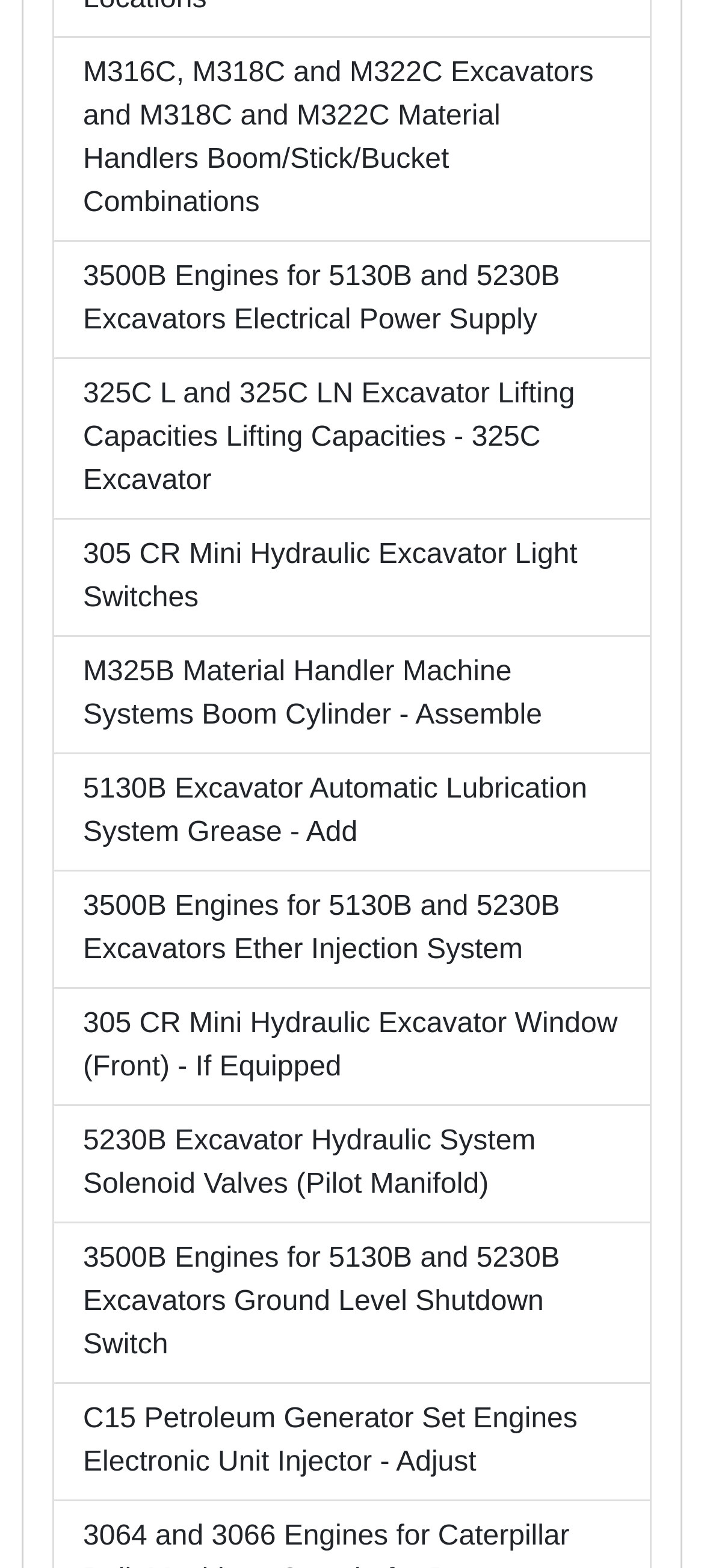Reply to the question with a brief word or phrase: How many links are on the webpage?

7